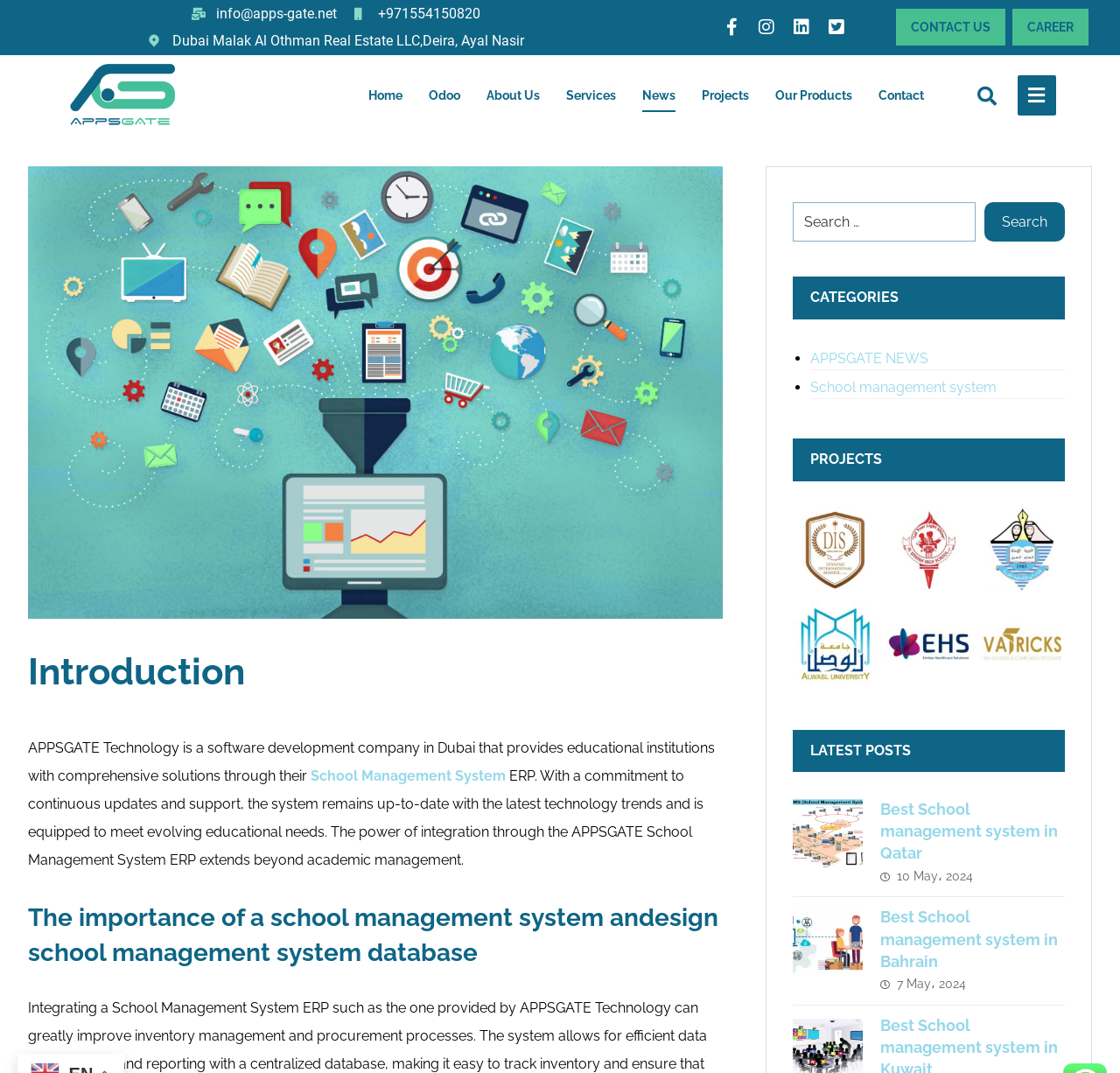What is the topic of the article on the webpage?
Using the information from the image, answer the question thoroughly.

The topic of the article on the webpage is 'Designing an Effective Database for School Management System', which is indicated by the image caption and the heading 'Introduction' on the webpage.